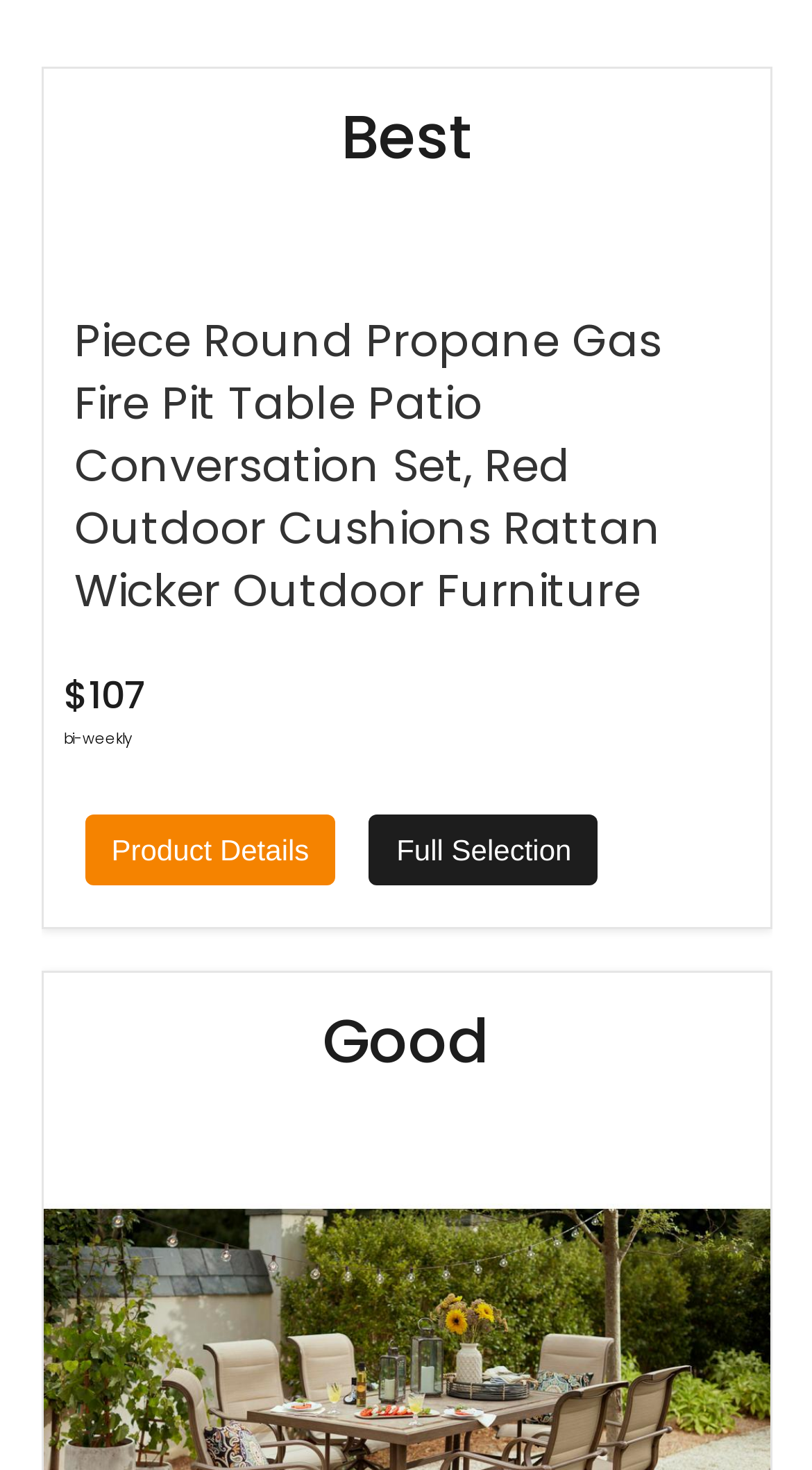Please find the bounding box coordinates in the format (top-left x, top-left y, bottom-right x, bottom-right y) for the given element description. Ensure the coordinates are floating point numbers between 0 and 1. Description: Product Details

[0.104, 0.555, 0.414, 0.603]